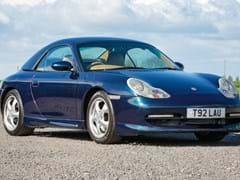Provide a comprehensive description of the image.

This image features a sleek and stylish 1999 Porsche 911/996 Cabriolet, known for its iconic design and performance. The car is displayed against a backdrop of a clear sky, highlighting its striking dark blue exterior and elegant lines. With a soft top, the Cabriolet version offers a perfect blend of open-air driving and the classic Porsche experience. The vehicle sits on well-maintained wheels, showcasing its sporty aesthetic. Positioned prominently in a location that suggests motion and adventure, this Porsche is an inviting choice for enthusiasts looking for both luxury and excitement on the road. The license plate "T92 LAU" adds a touch of personality to this remarkable automobile.